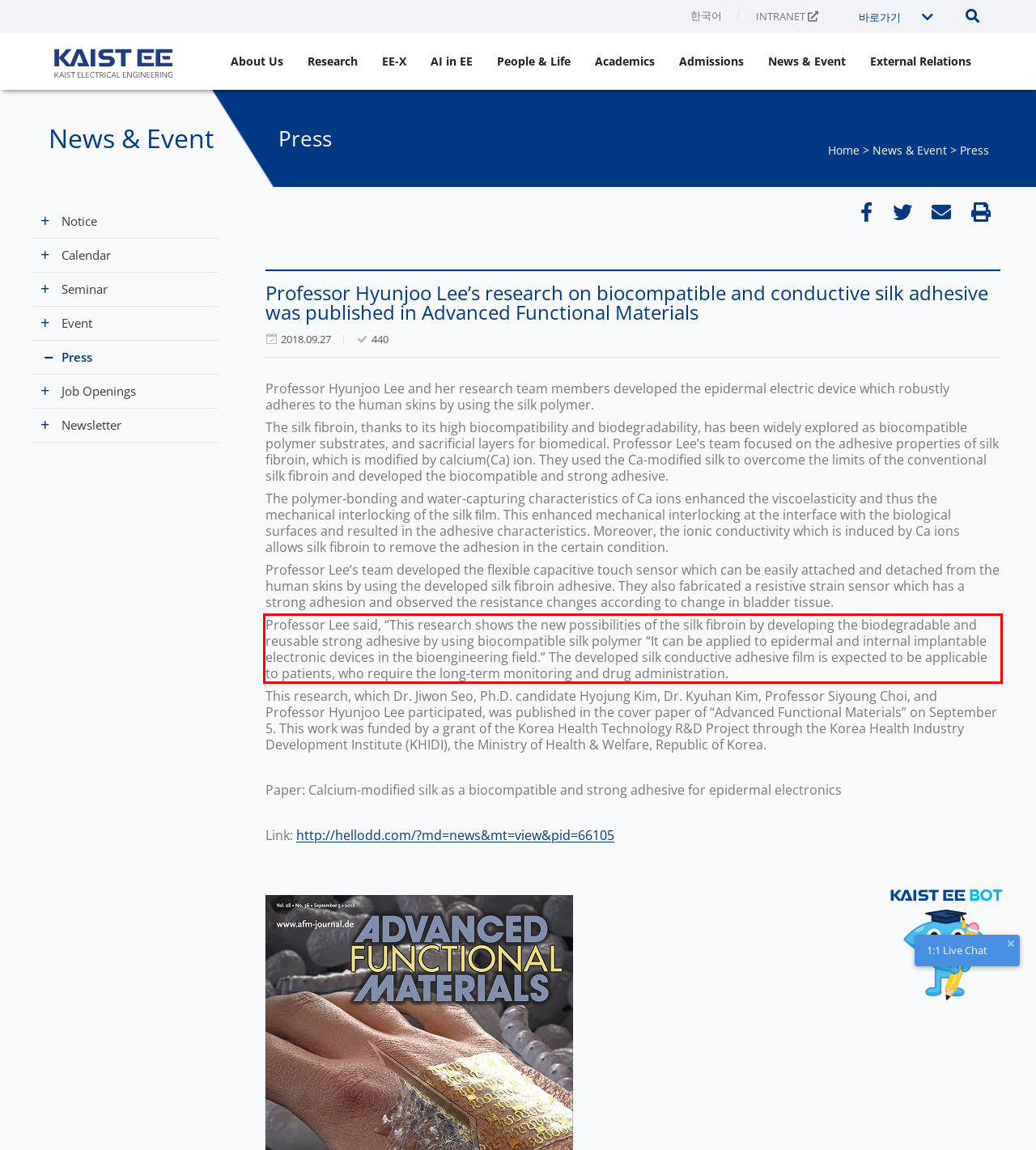Observe the screenshot of the webpage, locate the red bounding box, and extract the text content within it.

Professor Lee said, “This research shows the new possibilities of the silk fibroin by developing the biodegradable and reusable strong adhesive by using biocompatible silk polymer “It can be applied to epidermal and internal implantable electronic devices in the bioengineering field.” The developed silk conductive adhesive film is expected to be applicable to patients, who require the long-term monitoring and drug administration.